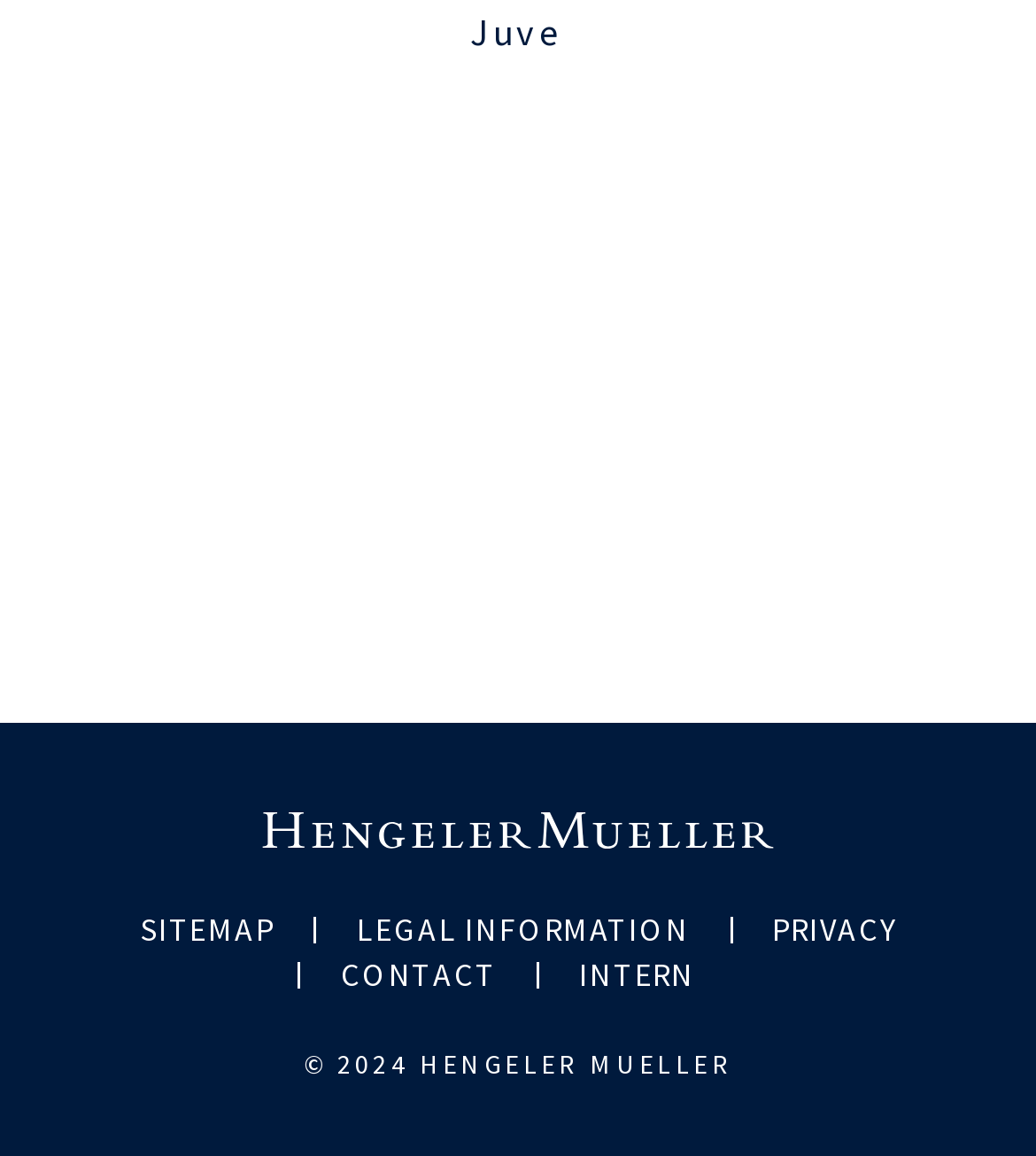How many links are there at the bottom?
Please respond to the question with a detailed and informative answer.

I counted the number of link elements at the bottom of the webpage, which are 'SITEMAP', 'LEGAL INFORMATION', 'PRIVACY', 'CONTACT', and 'INTERN'. There are 5 links in total.